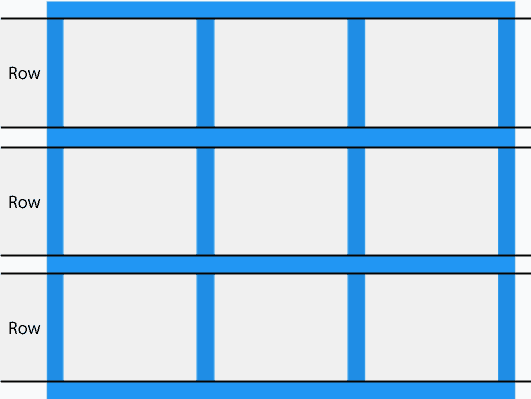What color are the column outlines?
Please use the image to deliver a detailed and complete answer.

The outlines of the columns feature bold blue borders, providing a clear definition of the grid's structure.